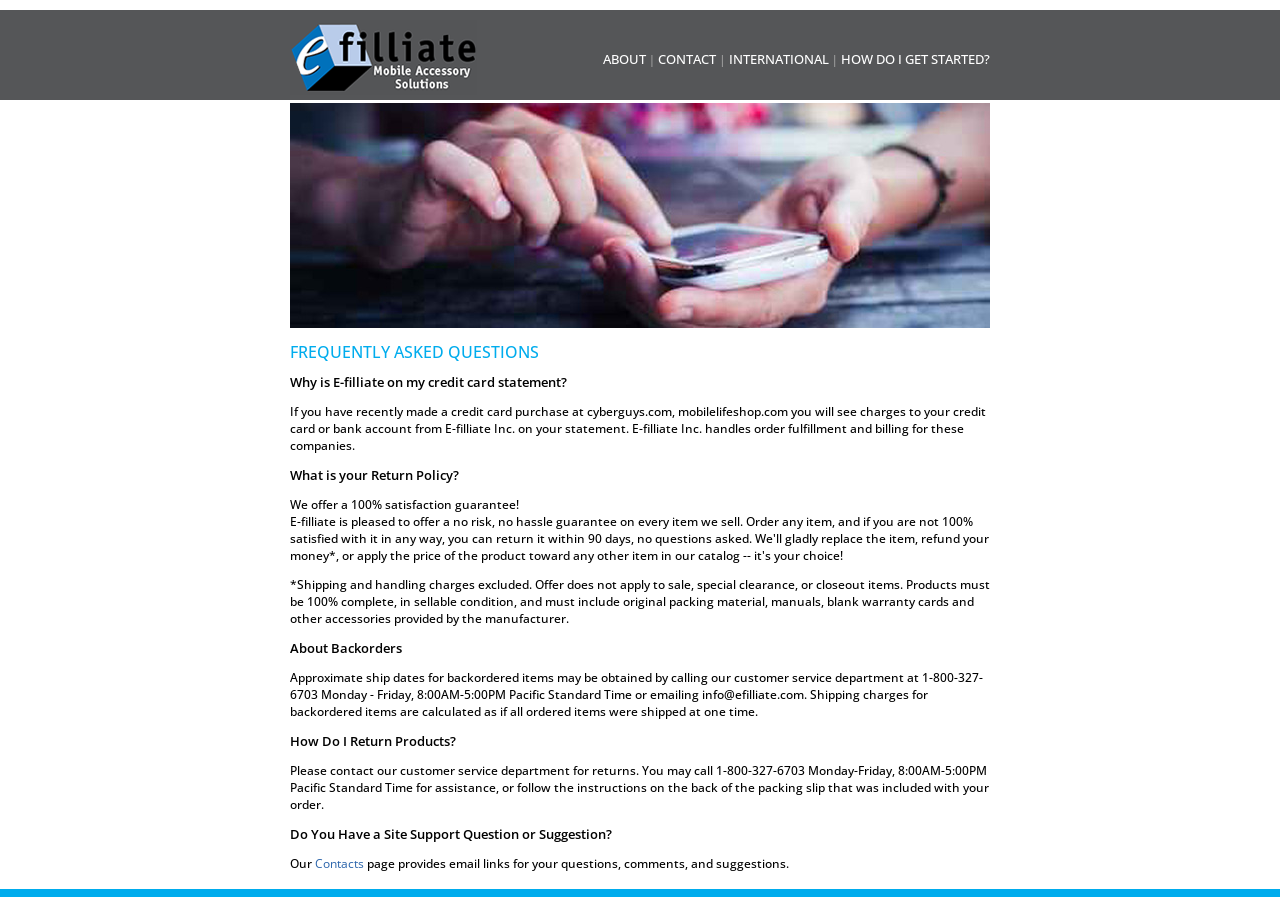How can I get approximate ship dates for backordered items?
Please describe in detail the information shown in the image to answer the question.

According to the webpage, approximate ship dates for backordered items may be obtained by calling the customer service department at 1-800-327-6703 Monday - Friday, 8:00AM-5:00PM Pacific Standard Time or emailing info@efilliate.com.